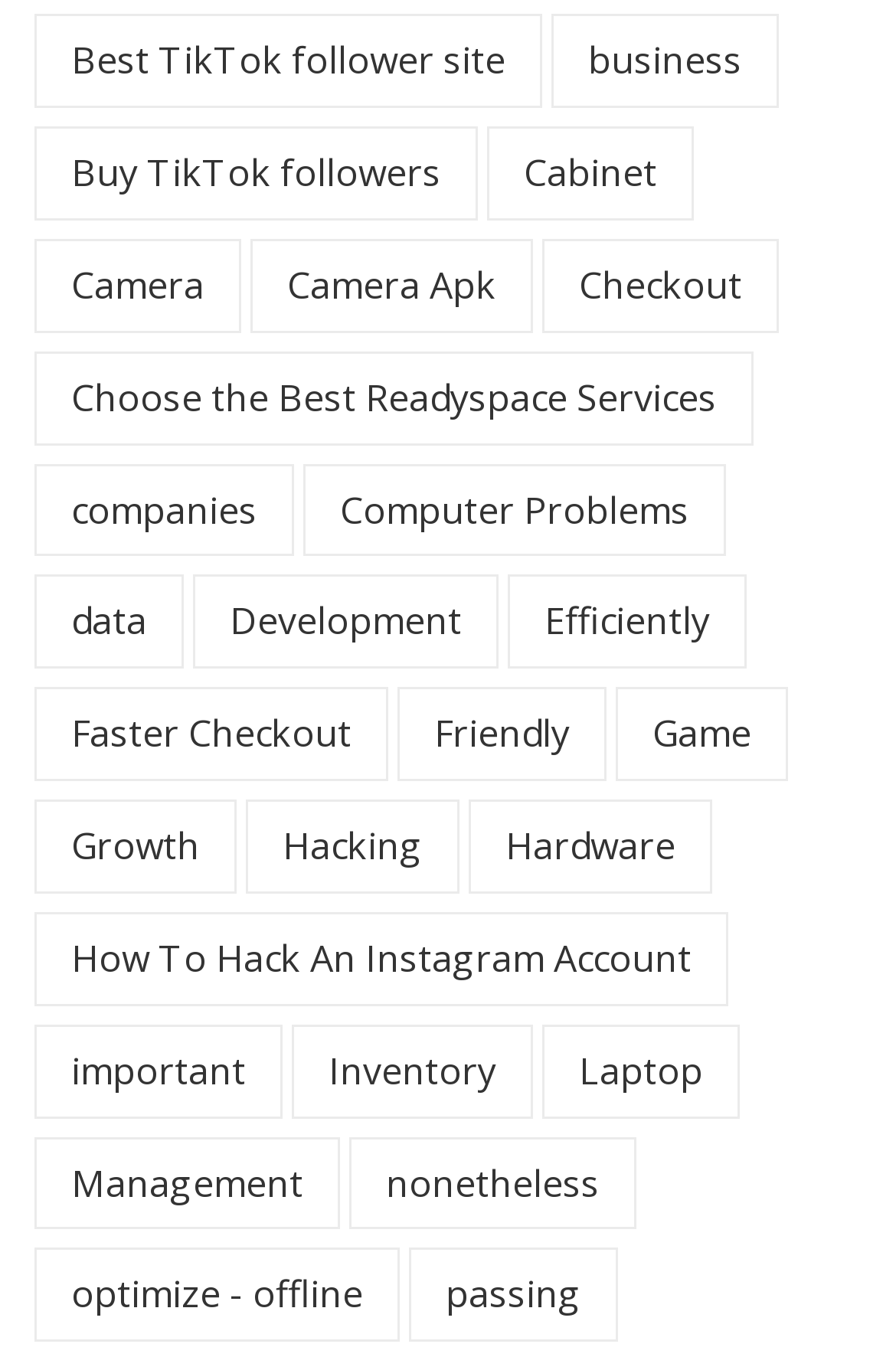Please reply to the following question with a single word or a short phrase:
How many links are on the webpage?

29